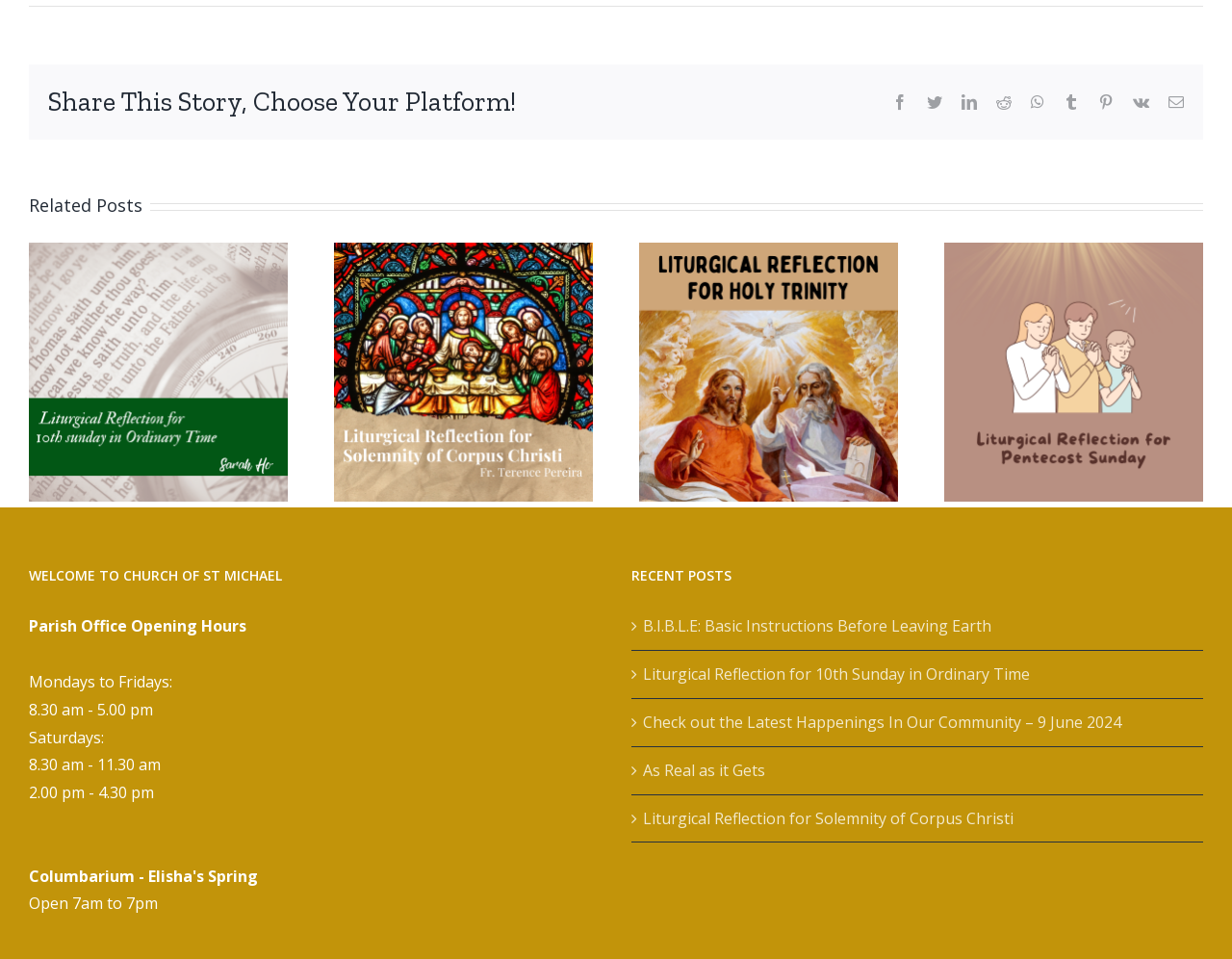Specify the bounding box coordinates of the area that needs to be clicked to achieve the following instruction: "Read the Ohio River Citizens’ Alliance’ Facebook page".

None